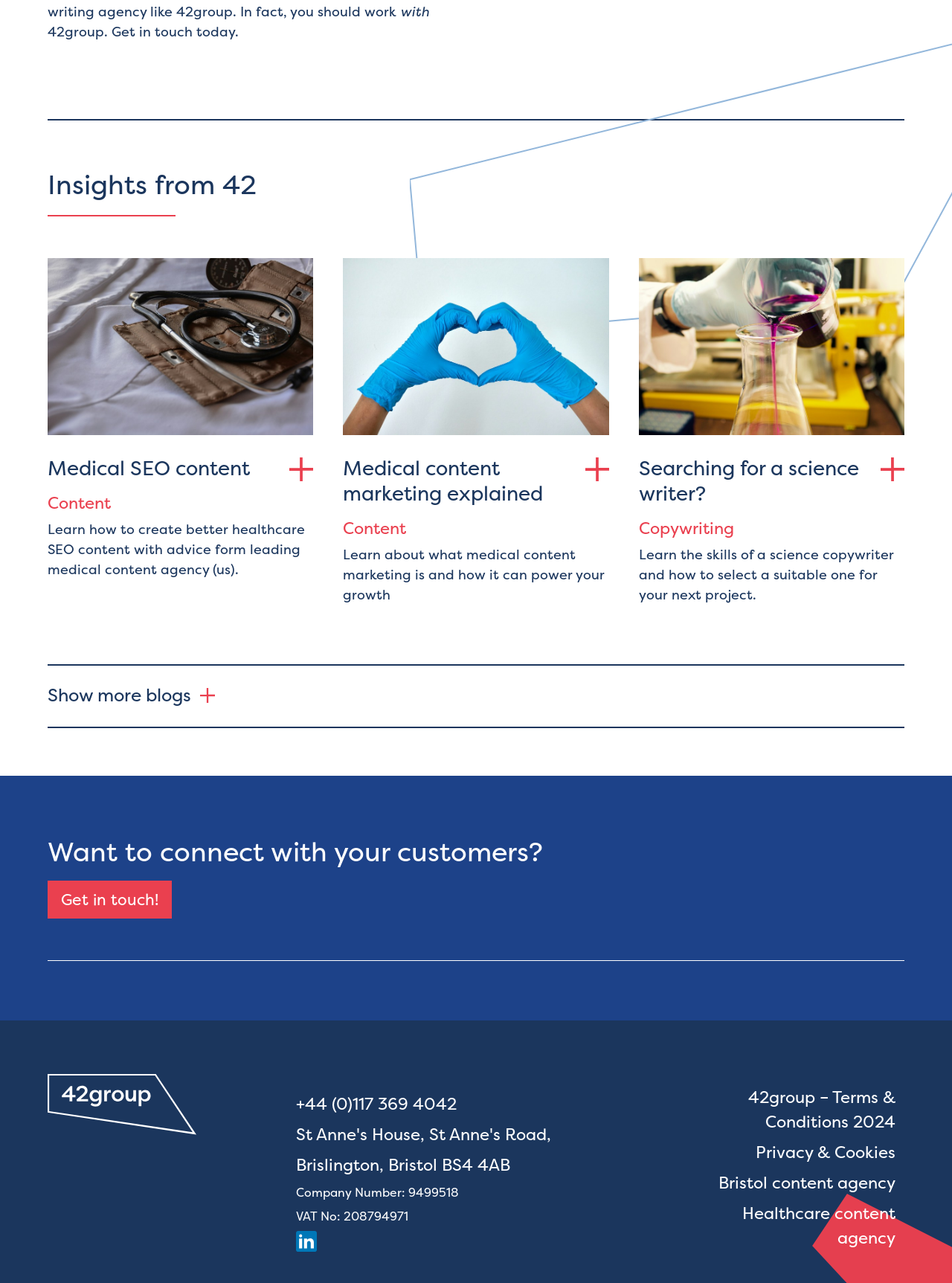Please specify the coordinates of the bounding box for the element that should be clicked to carry out this instruction: "Find a science writer". The coordinates must be four float numbers between 0 and 1, formatted as [left, top, right, bottom].

[0.671, 0.201, 0.95, 0.339]